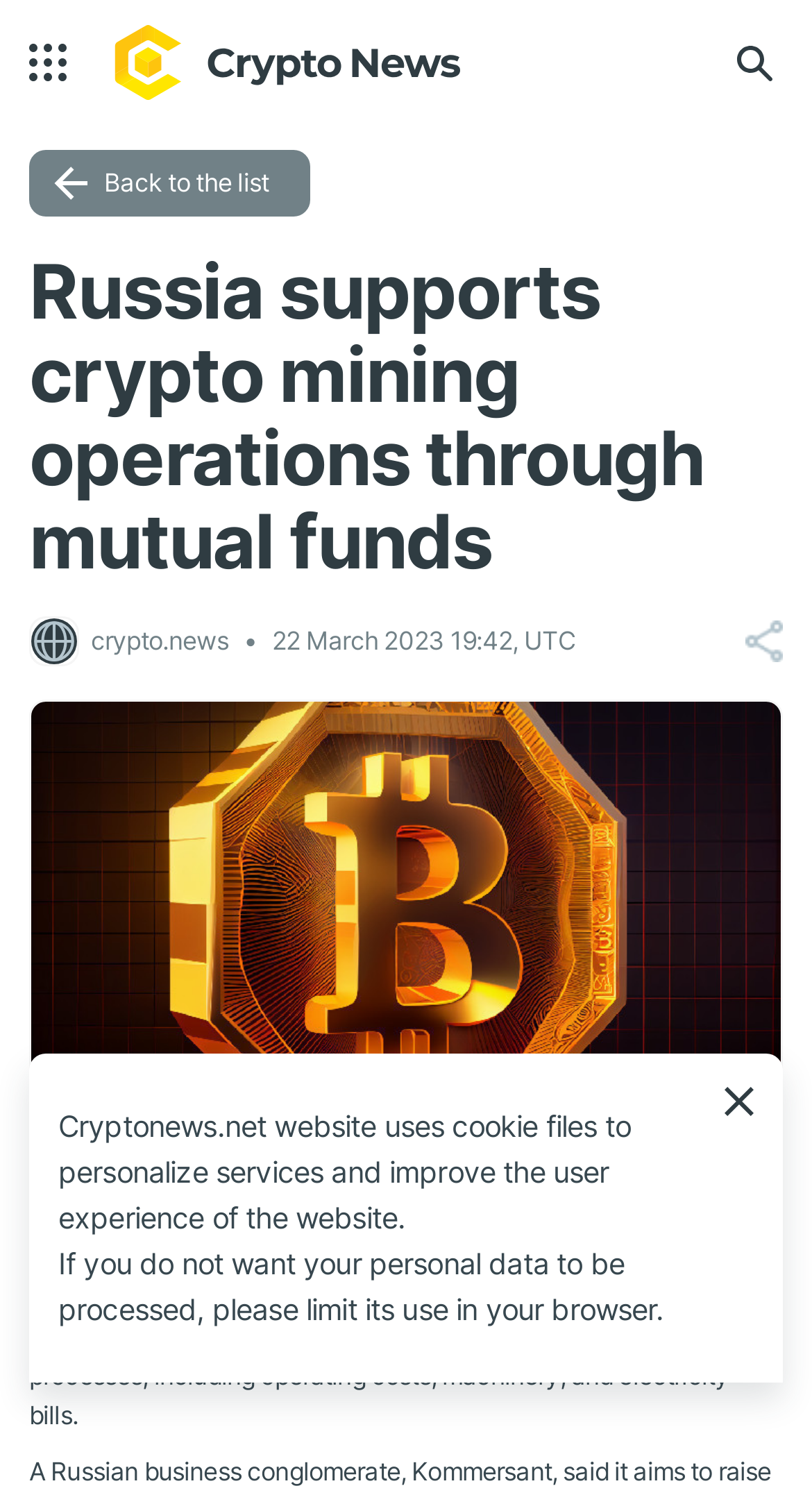Using the element description alt="logo", predict the bounding box coordinates for the UI element. Provide the coordinates in (top-left x, top-left y, bottom-right x, bottom-right y) format with values ranging from 0 to 1.

[0.136, 0.017, 0.567, 0.067]